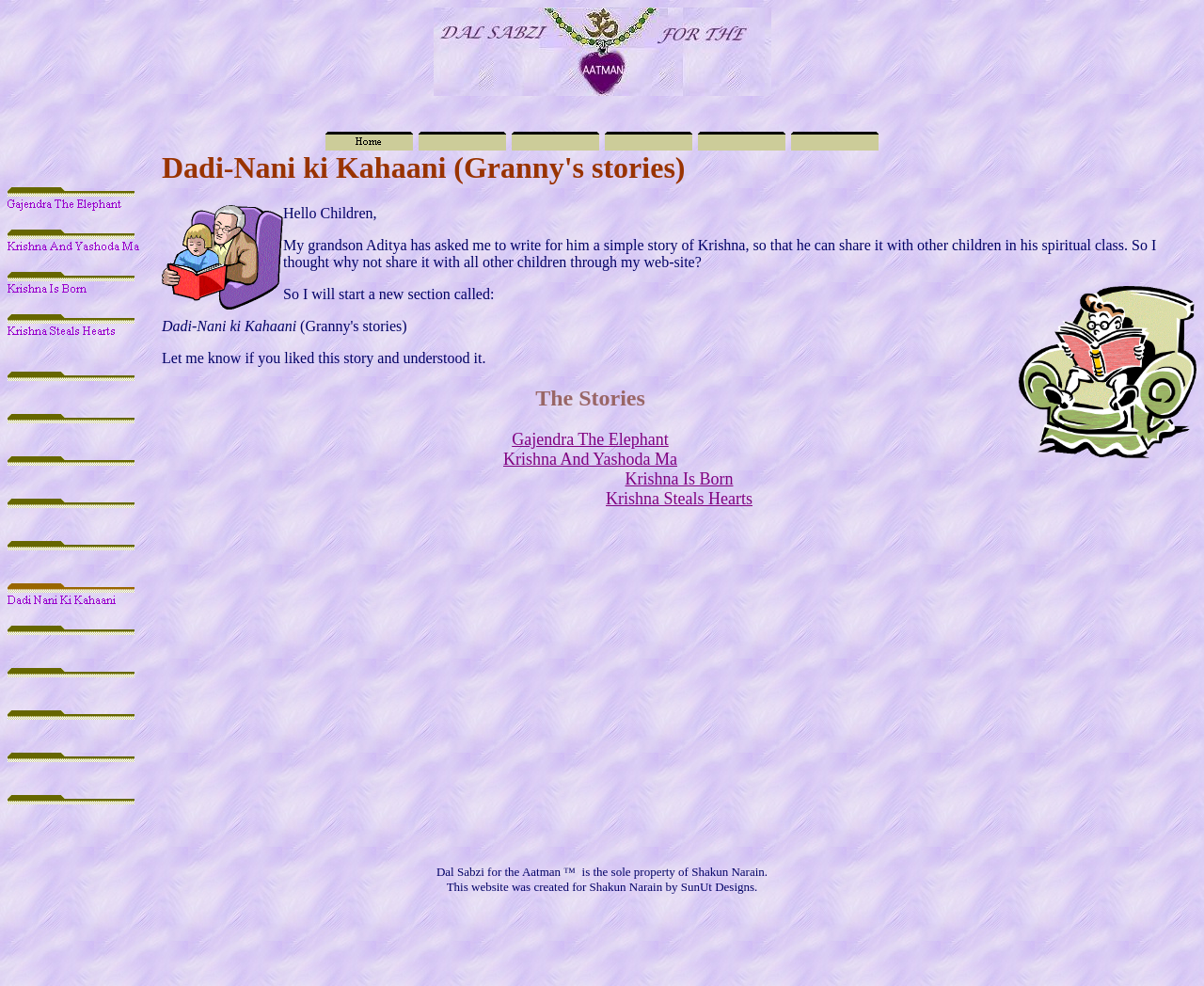Please identify the bounding box coordinates of the element's region that I should click in order to complete the following instruction: "search for something". The bounding box coordinates consist of four float numbers between 0 and 1, i.e., [left, top, right, bottom].

[0.424, 0.13, 0.498, 0.146]